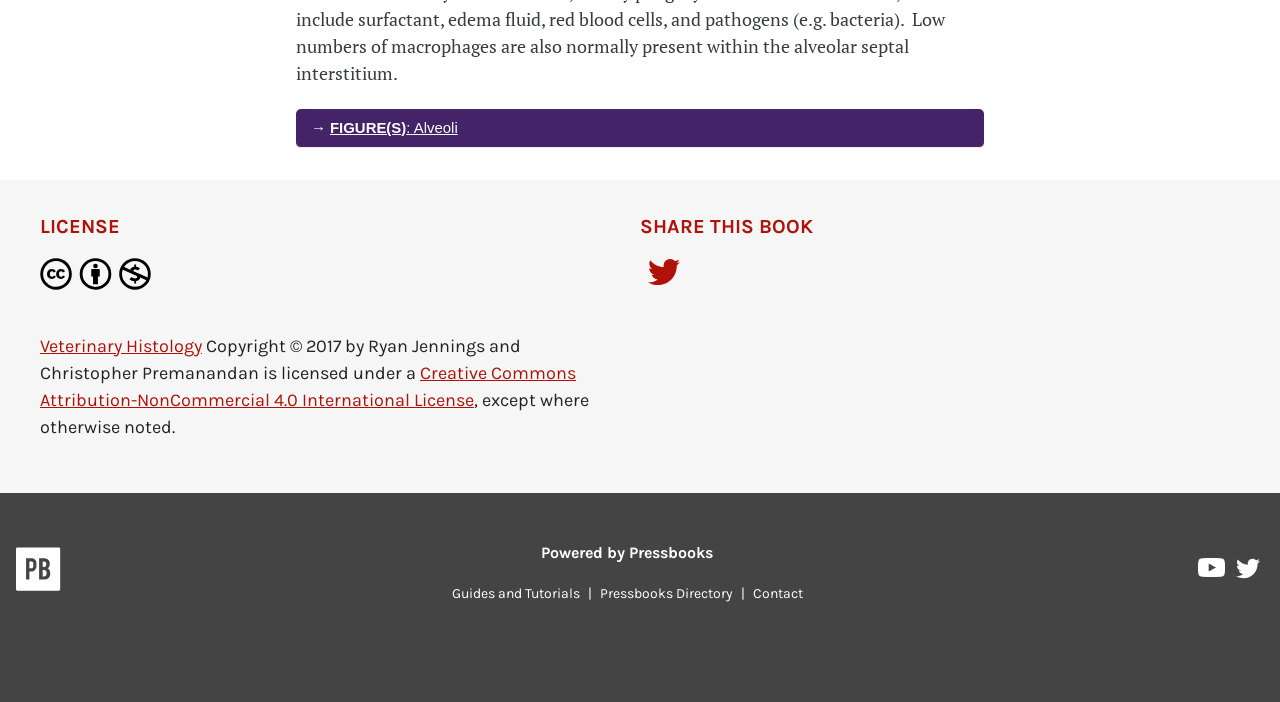What is the platform that powers this website?
Based on the image, answer the question with as much detail as possible.

I found the platform that powers this website by looking at the link with the text 'Powered by Pressbooks' which is located at the bottom of the page.